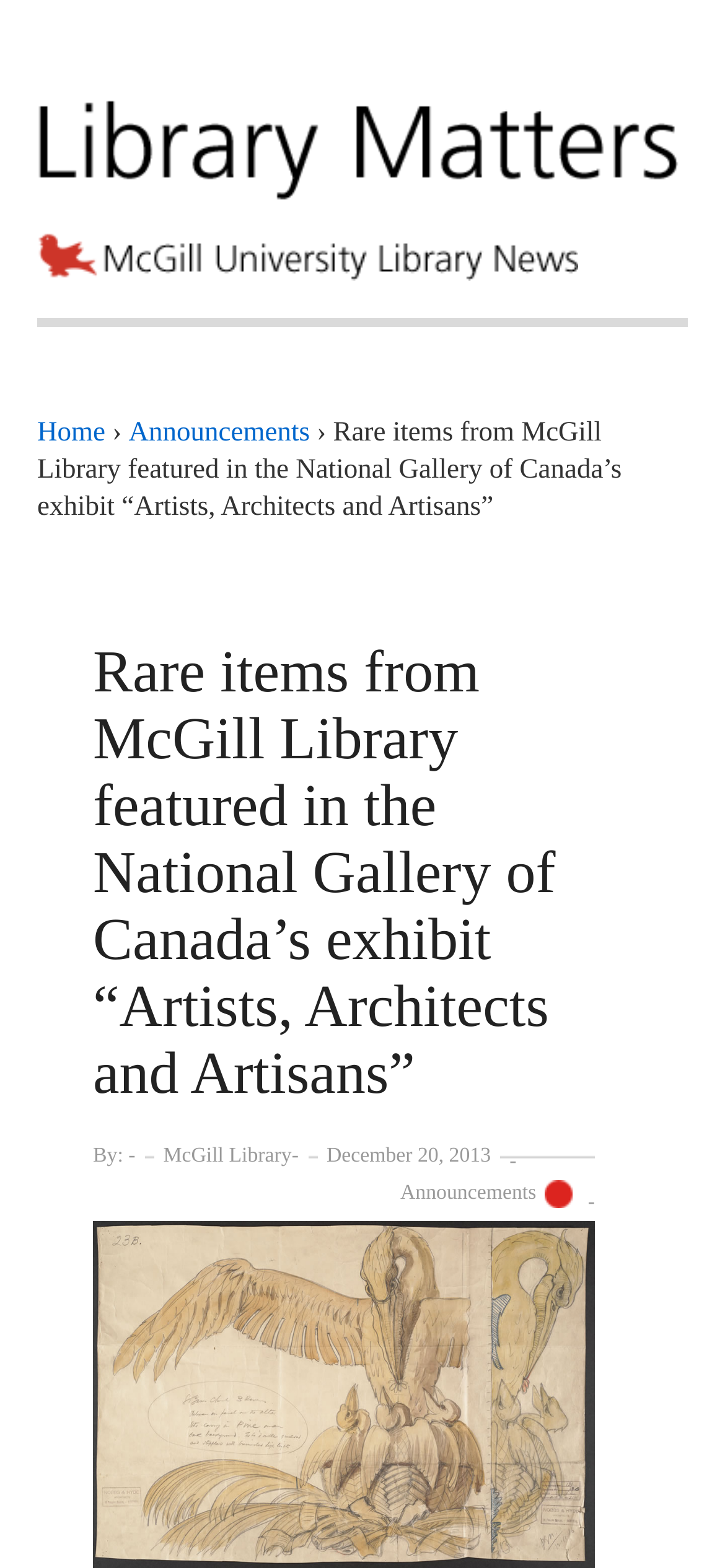Identify and generate the primary title of the webpage.

Rare items from McGill Library featured in the National Gallery of Canada’s exhibit “Artists, Architects and Artisans”